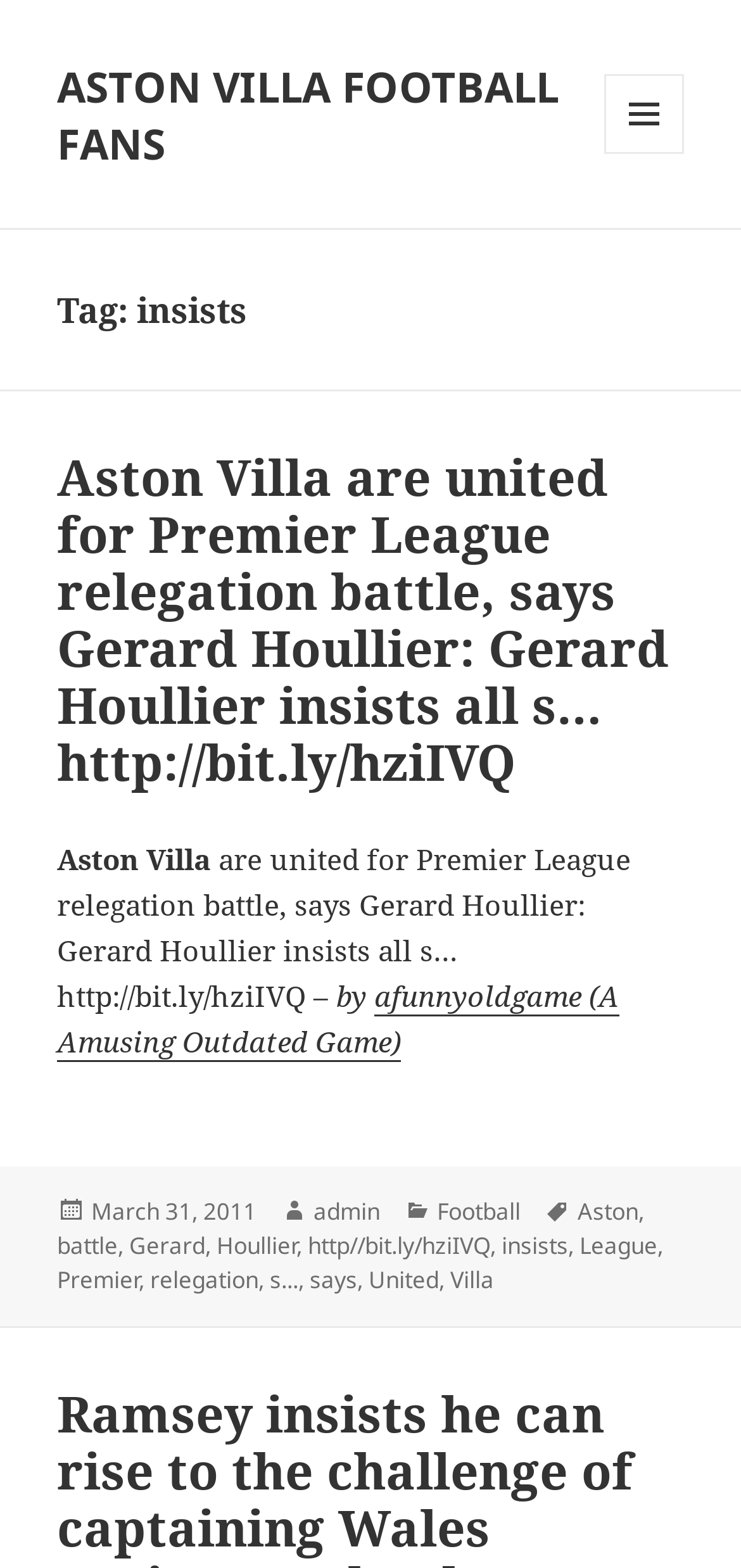What is the title of the article?
Carefully analyze the image and provide a thorough answer to the question.

I found the title of the article by looking at the heading element with the text 'Aston Villa are united for Premier League relegation battle, says Gerard Houllier: Gerard Houllier insists all s… http://bit.ly/hziIVQ' which is a child element of the article element.